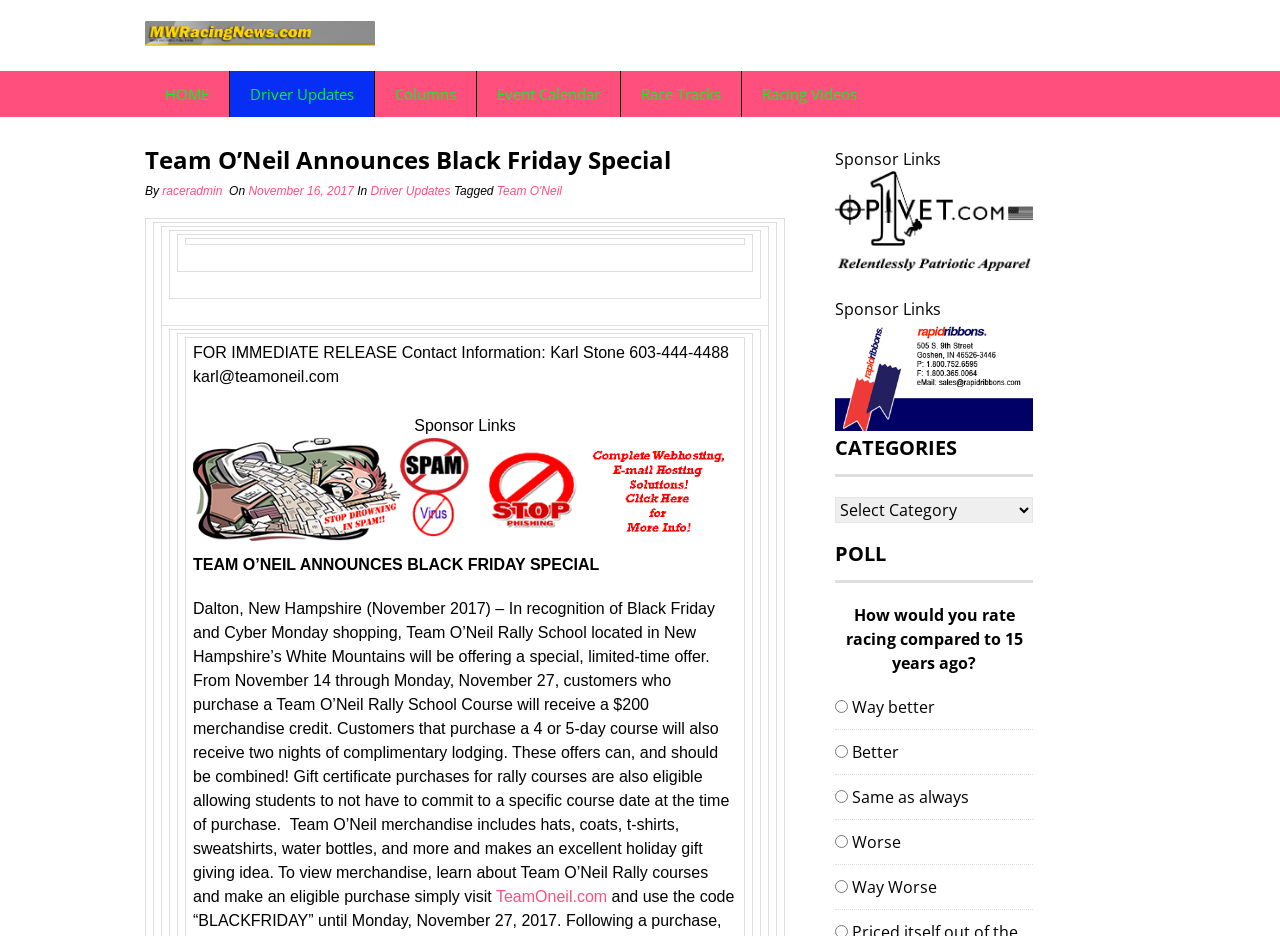What is the name of the racing news website?
Using the image as a reference, give a one-word or short phrase answer.

Midwest Racing News